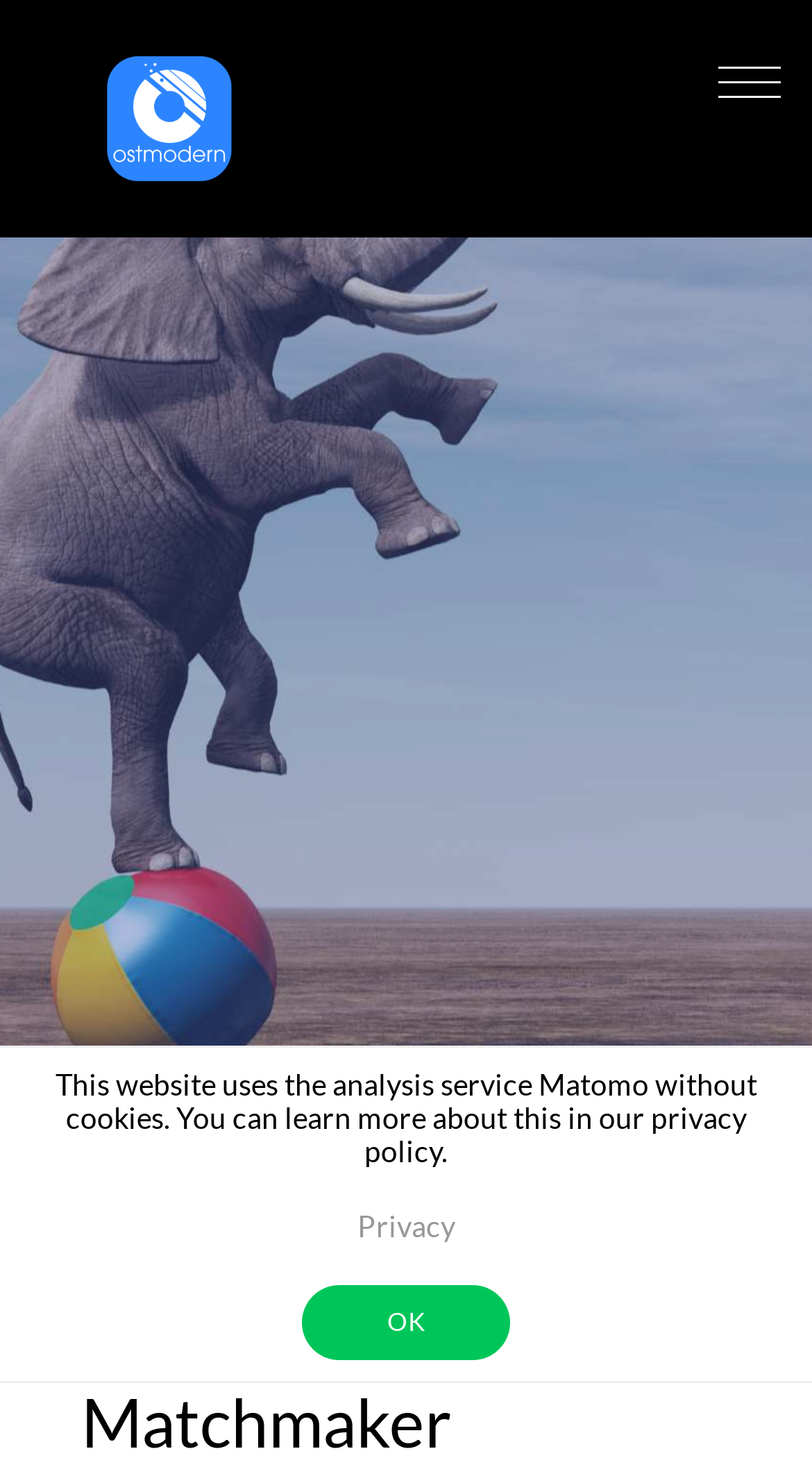Using the description "alt="Logo, www.ostmodern.com"", locate and provide the bounding box of the UI element.

[0.038, 0.033, 0.921, 0.13]